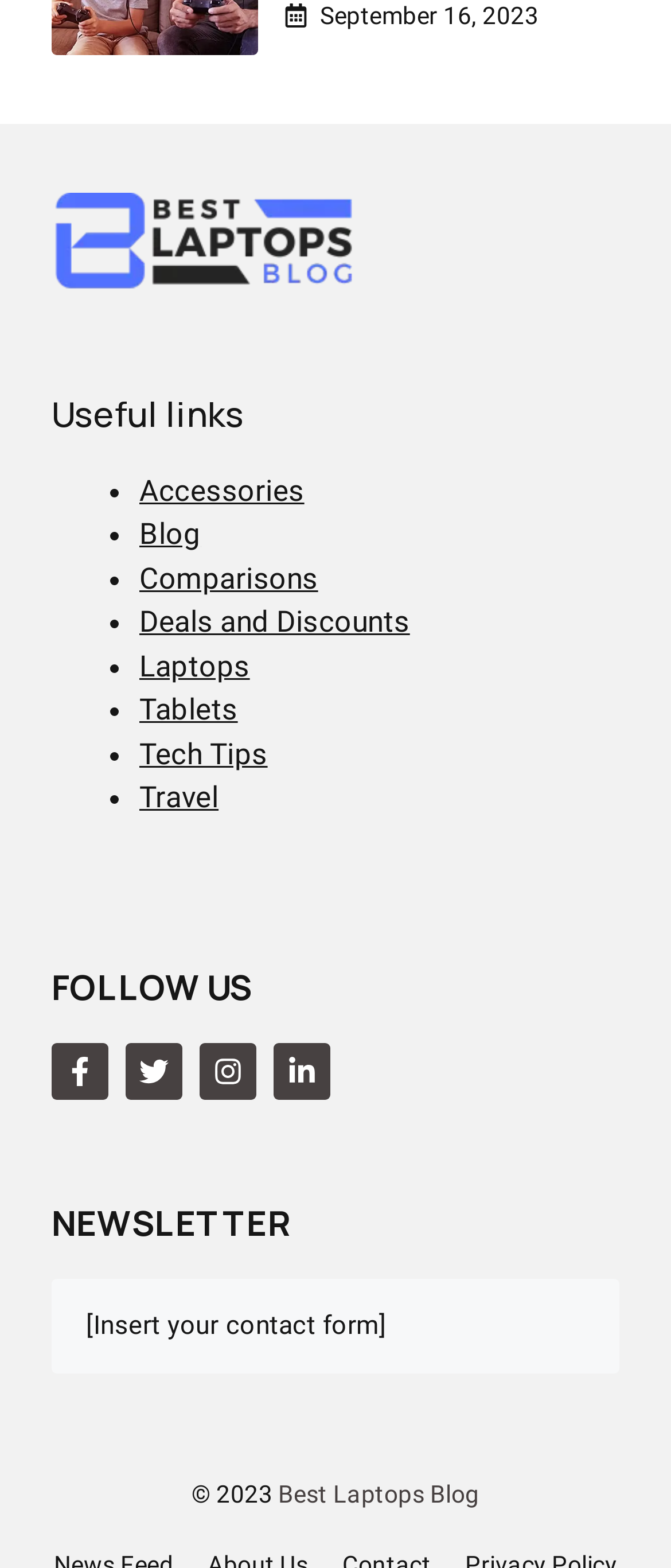What is the purpose of the 'NEWSLETTER' section?
Please provide a comprehensive answer to the question based on the webpage screenshot.

The purpose of the 'NEWSLETTER' section can be inferred from the text '[Insert your contact form]', which suggests that this section is meant for inserting a contact form.